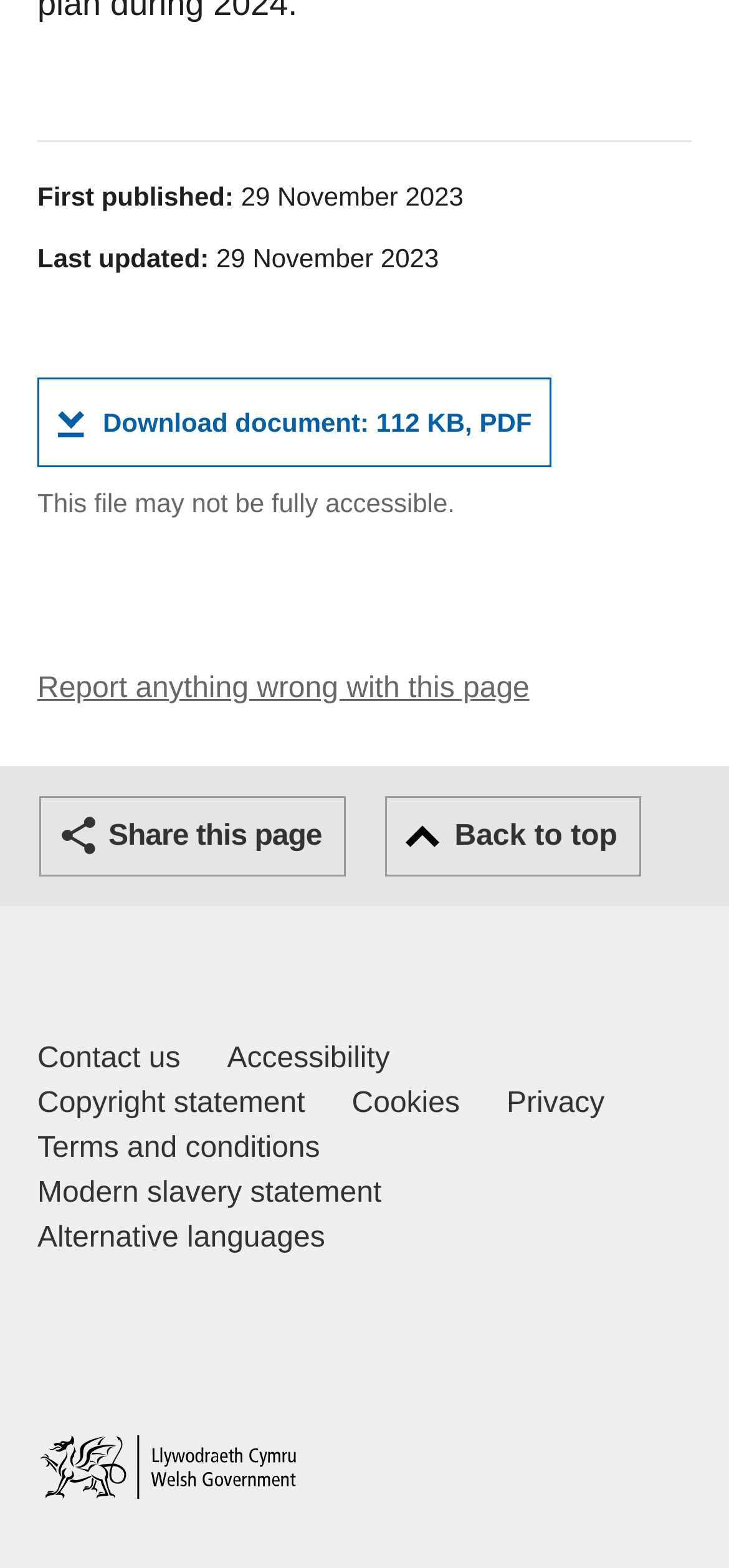What type of file can be downloaded from this page?
Carefully analyze the image and provide a thorough answer to the question.

The answer can be found by looking at the link 'Download document: File size 112 KB, File type PDF' which specifies the file type as PDF.